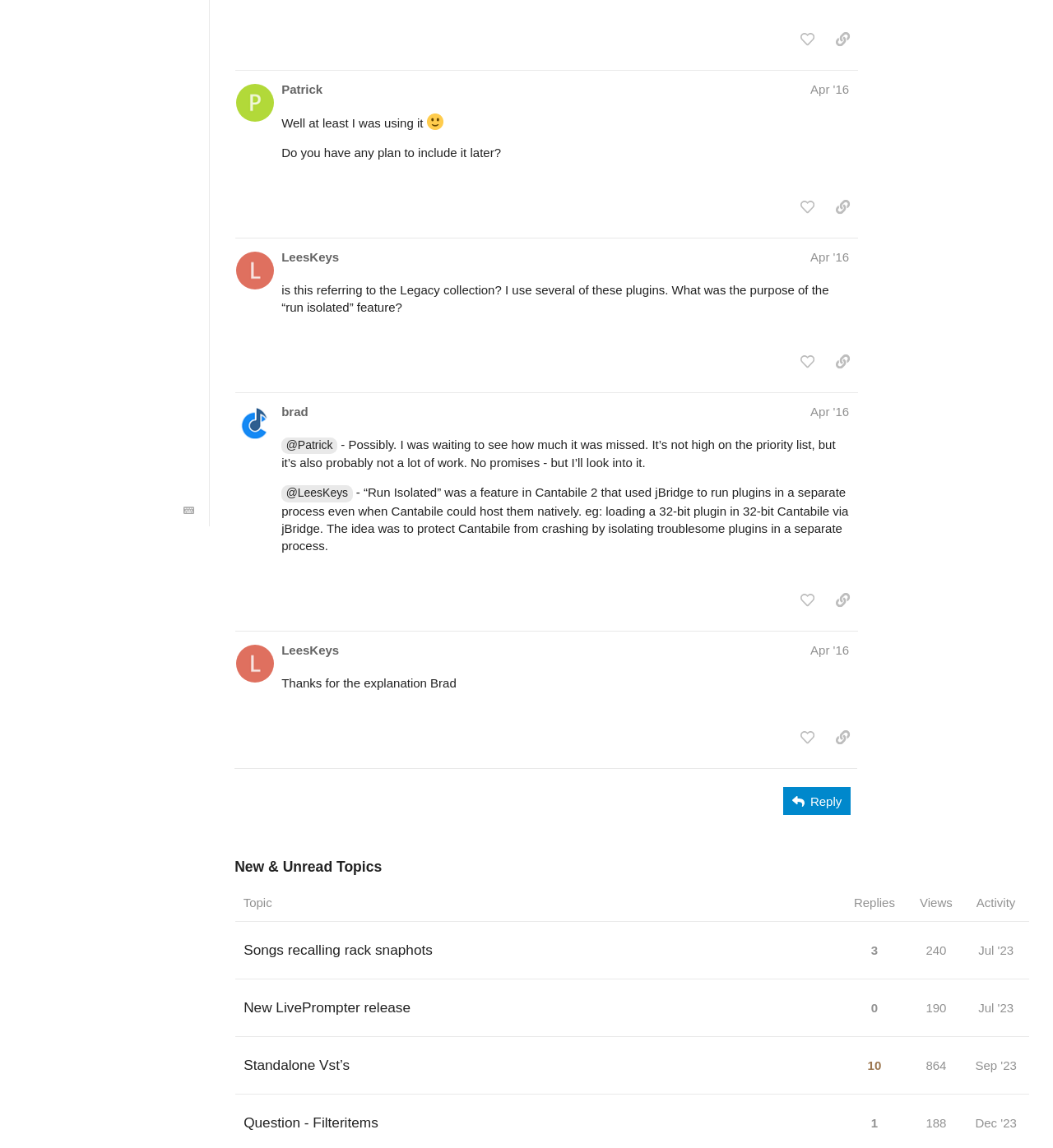For the following element description, predict the bounding box coordinates in the format (top-left x, top-left y, bottom-right x, bottom-right y). All values should be floating point numbers between 0 and 1. Description: Songs recalling rack snaphots

[0.231, 0.809, 0.411, 0.845]